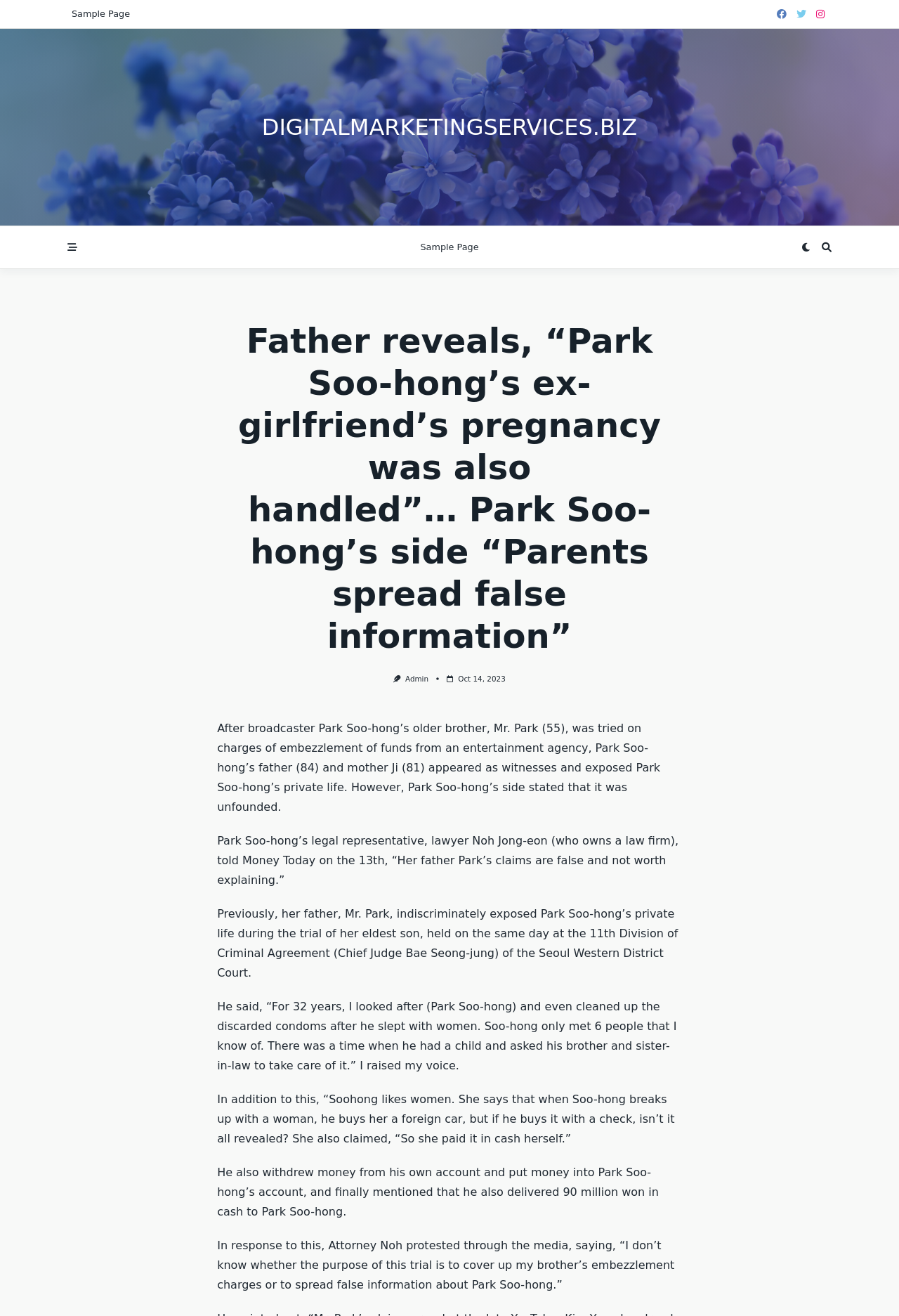Respond to the following query with just one word or a short phrase: 
What is the amount of money Park Soo-hong's father claimed to have delivered?

90 million won